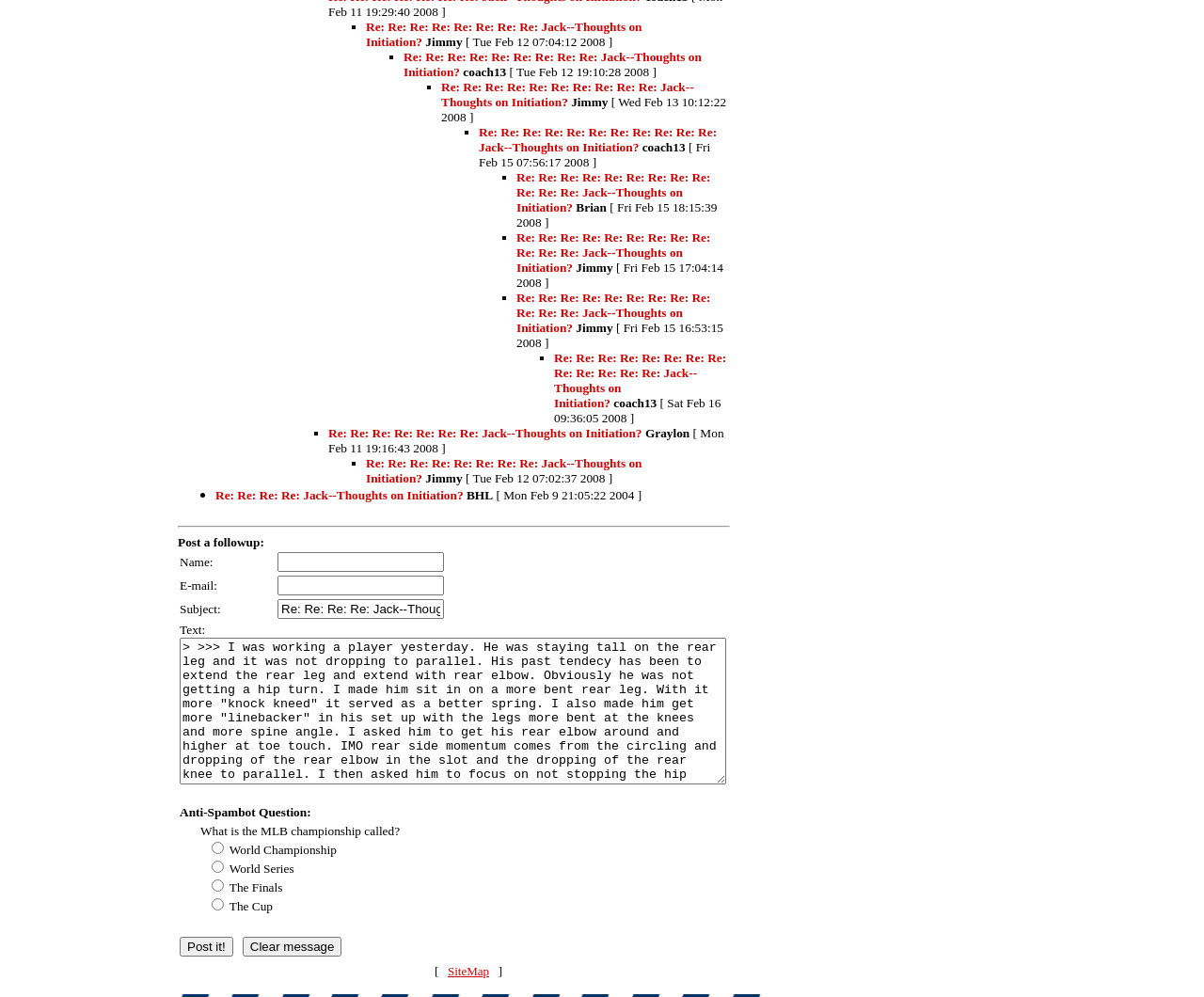How many posts are in the discussion?
Please respond to the question with a detailed and thorough explanation.

There are 9 posts in the discussion, as indicated by the number of list markers and the corresponding post content.